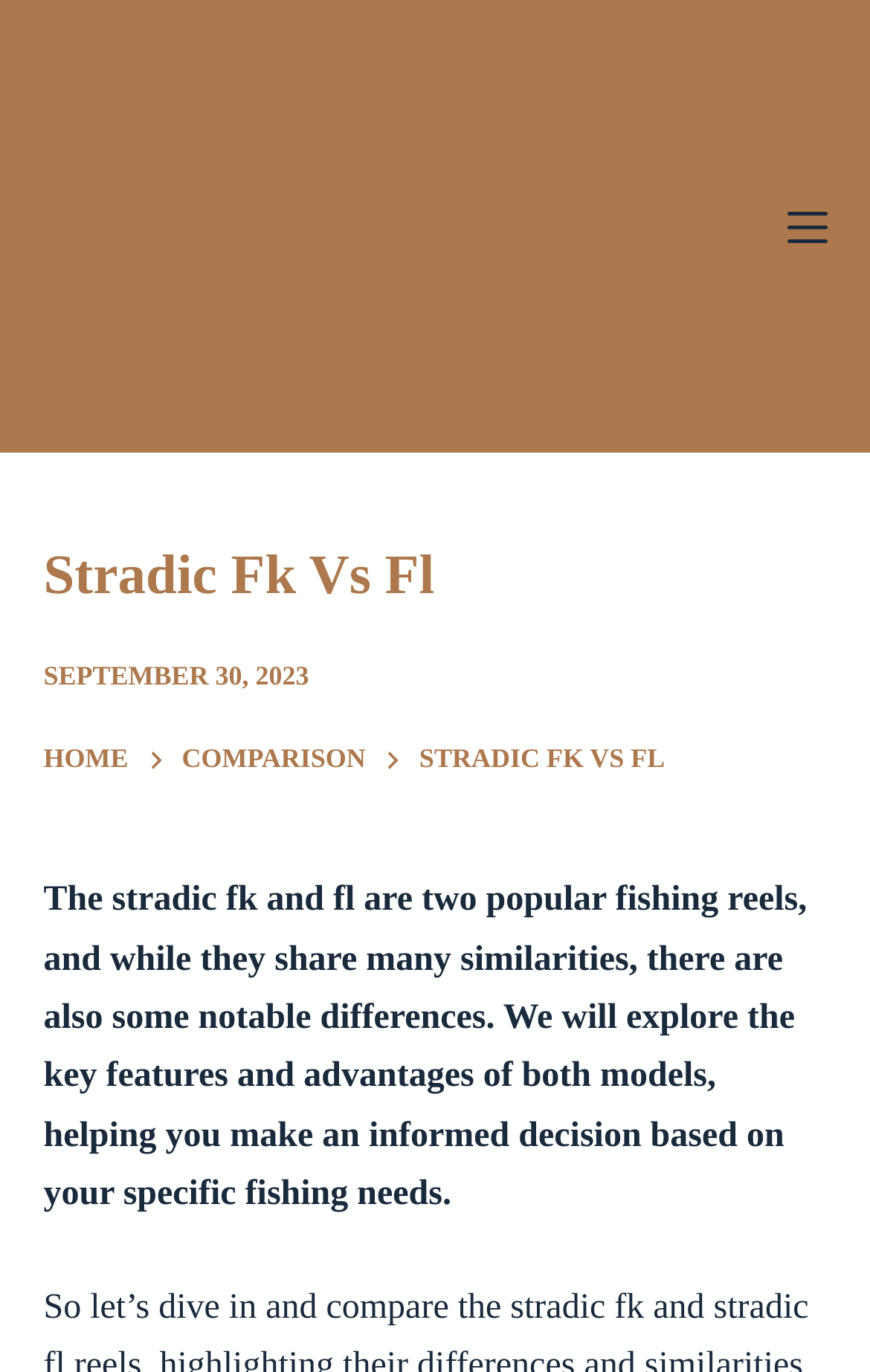How many navigation links are in the menu?
Examine the image and give a concise answer in one word or a short phrase.

2